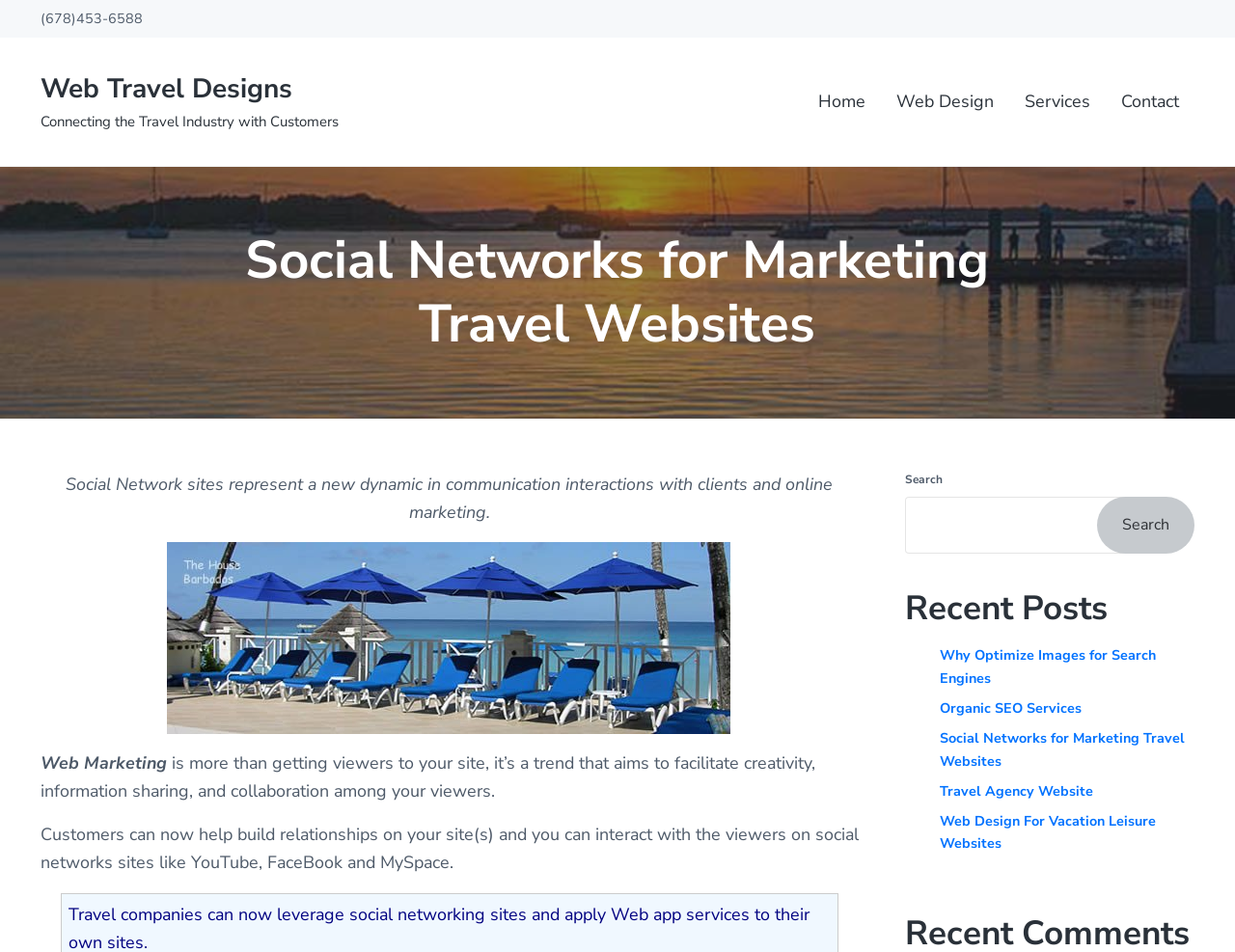Determine the bounding box coordinates of the section to be clicked to follow the instruction: "Check the 'Recent Posts'". The coordinates should be given as four float numbers between 0 and 1, formatted as [left, top, right, bottom].

[0.733, 0.618, 0.967, 0.661]